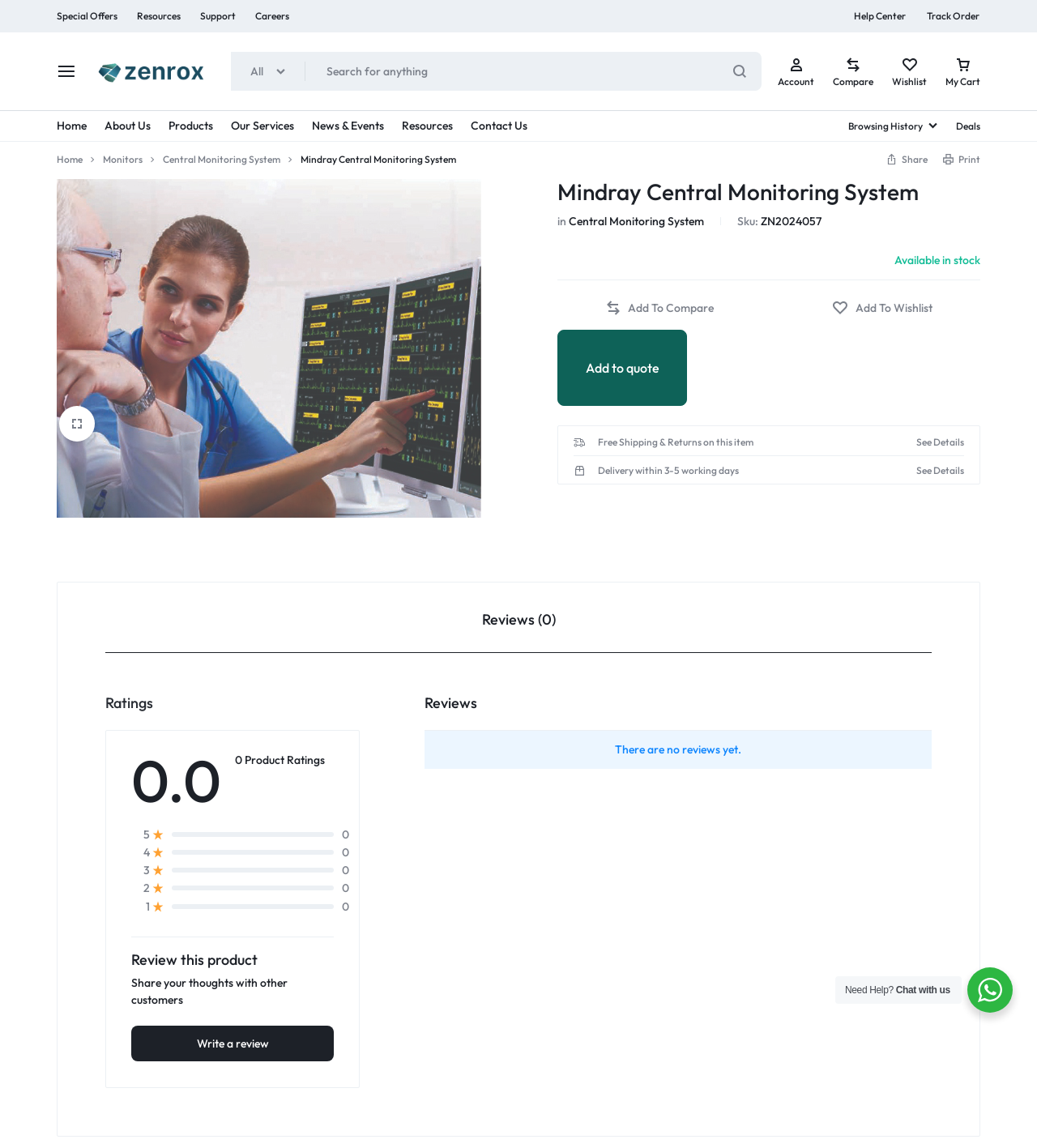Find the bounding box coordinates of the element I should click to carry out the following instruction: "Compare Mindray Central Monitoring System".

[0.584, 0.261, 0.688, 0.276]